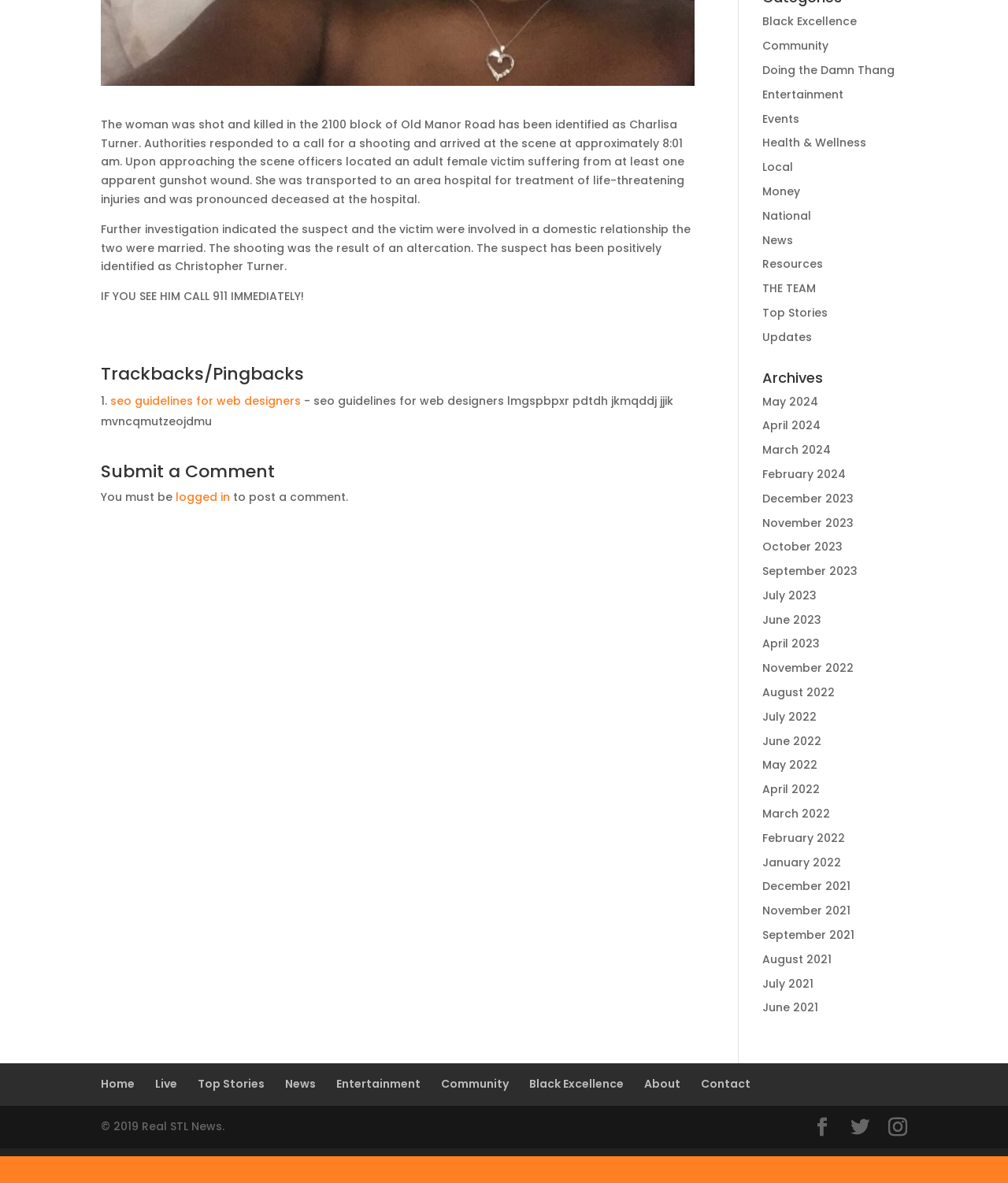Using the provided element description: "seo guidelines for web designers", determine the bounding box coordinates of the corresponding UI element in the screenshot.

[0.109, 0.332, 0.298, 0.346]